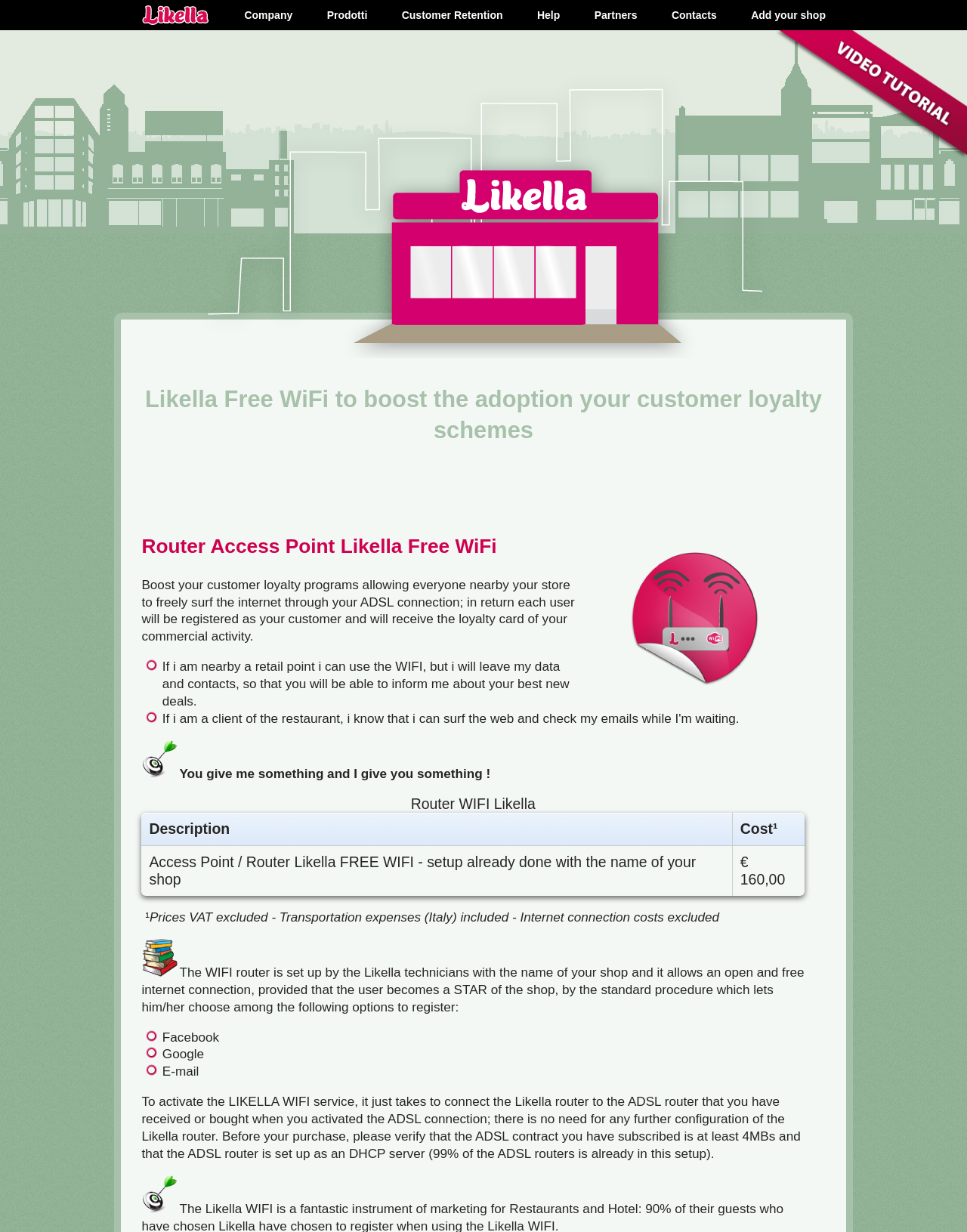Please identify the bounding box coordinates of the area I need to click to accomplish the following instruction: "View the 'Customer Retention' page".

[0.415, 0.0, 0.52, 0.025]